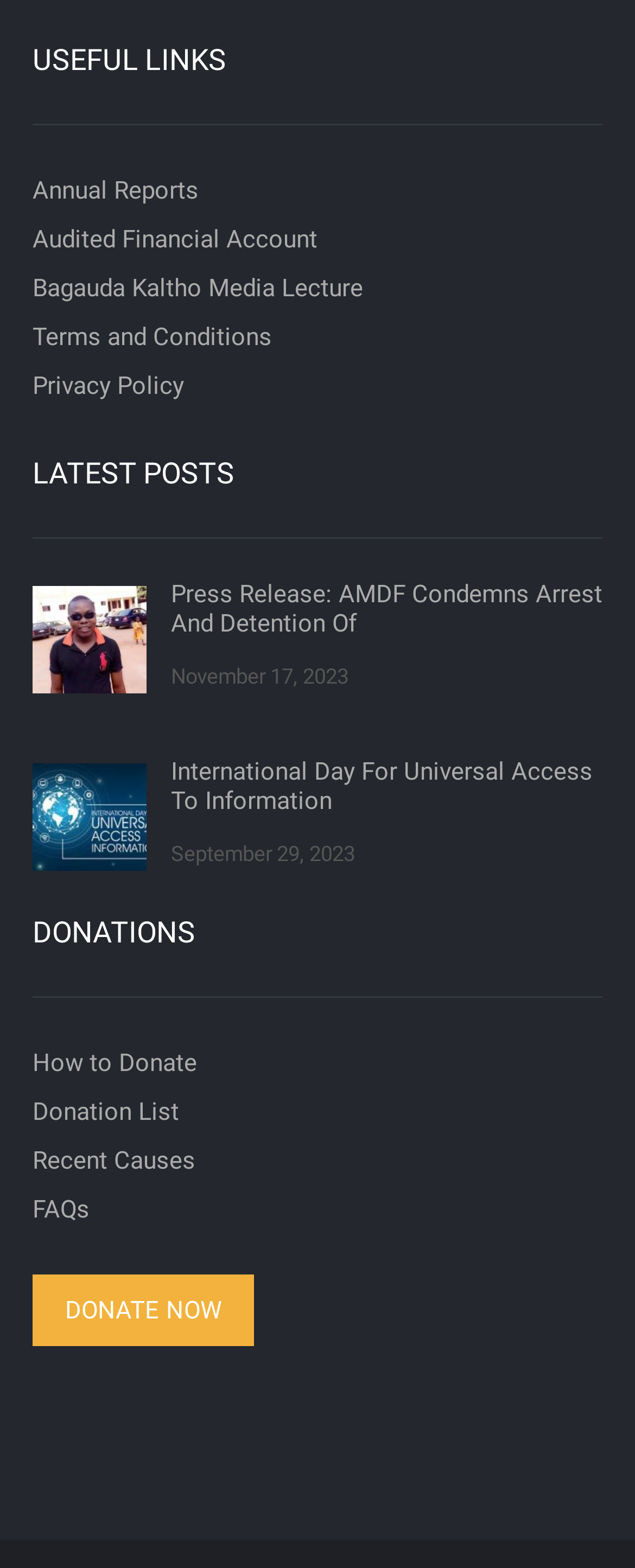Find the UI element described as: "Bagauda Kaltho Media Lecture" and predict its bounding box coordinates. Ensure the coordinates are four float numbers between 0 and 1, [left, top, right, bottom].

[0.051, 0.168, 0.572, 0.199]